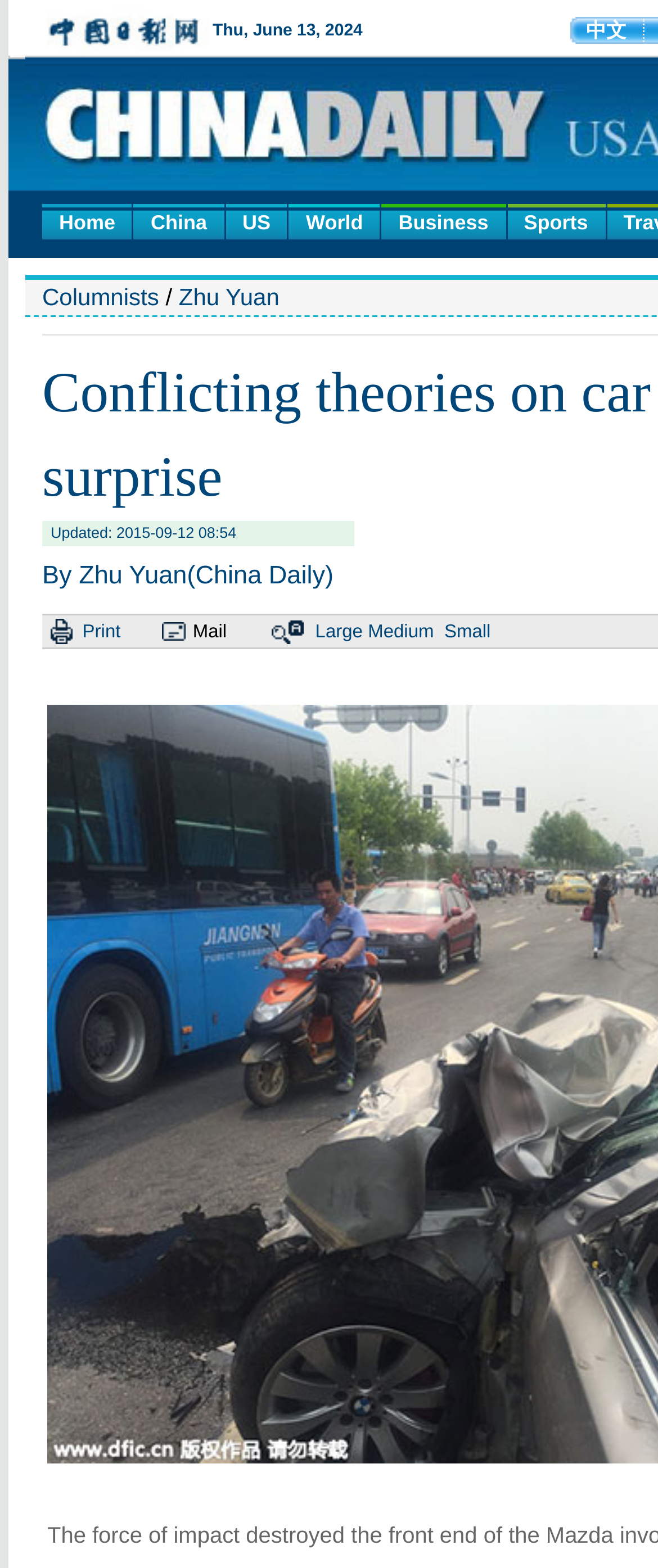How many layout table cells are there in the print section?
Kindly offer a comprehensive and detailed response to the question.

There are 5 layout table cells in the print section, which are '', 'Print', '', 'Mail', and '', located at the top of the webpage.